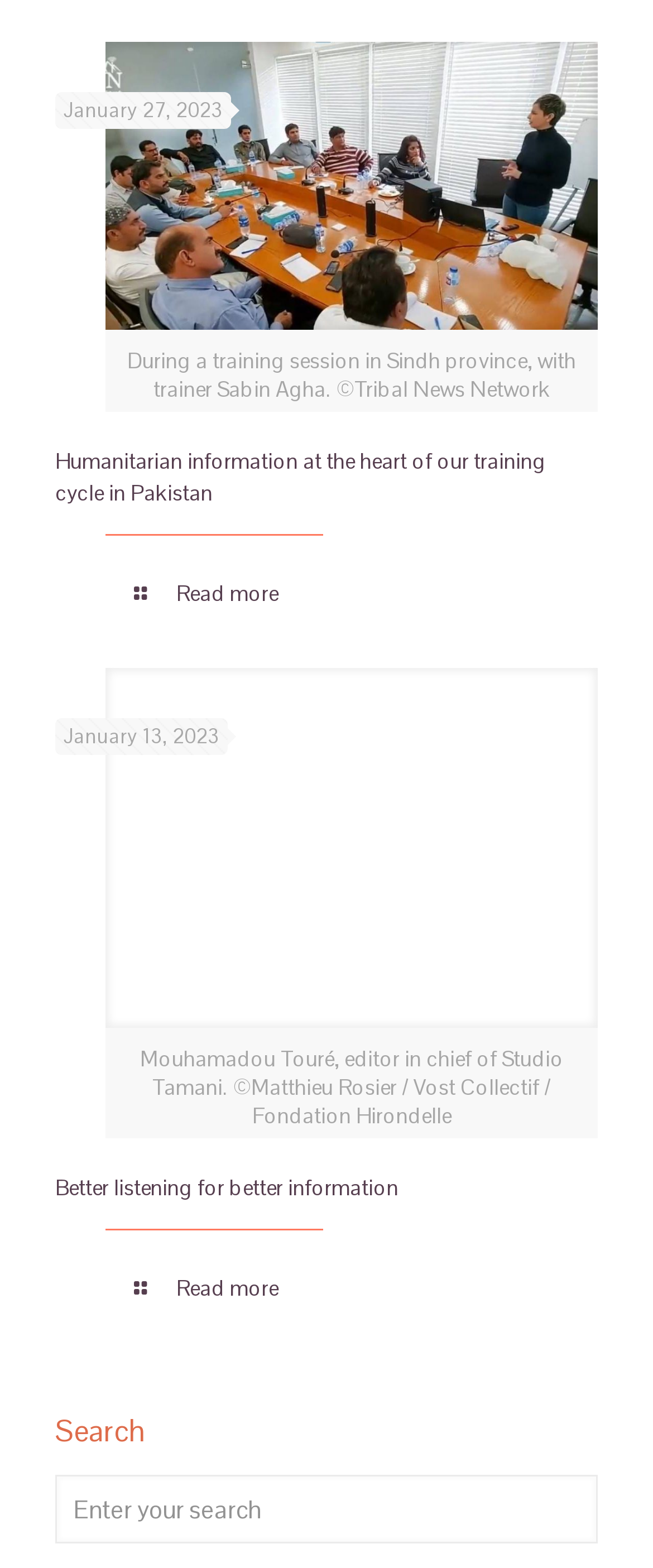Show the bounding box coordinates for the element that needs to be clicked to execute the following instruction: "Read more about training cycle in Pakistan". Provide the coordinates in the form of four float numbers between 0 and 1, i.e., [left, top, right, bottom].

[0.162, 0.358, 0.477, 0.4]